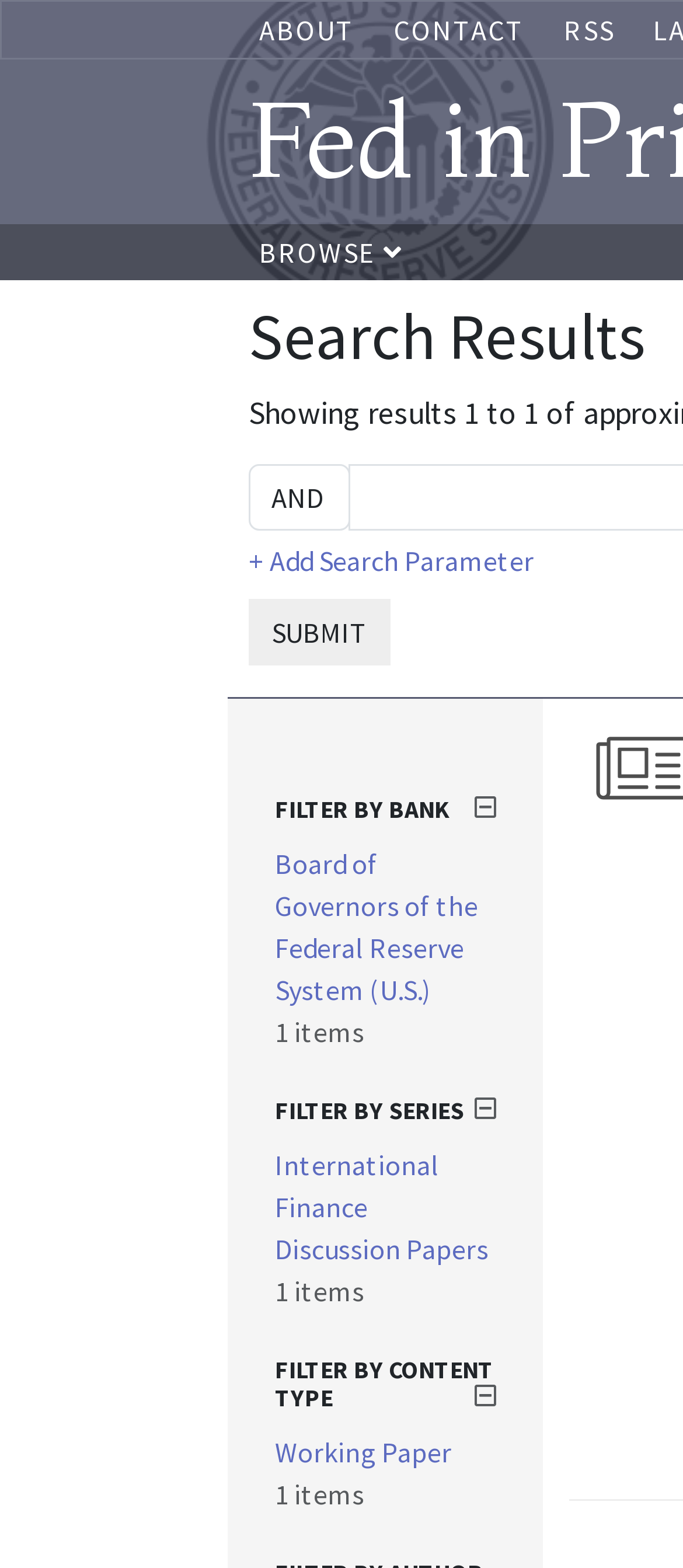Find and generate the main title of the webpage.

Fed in Print